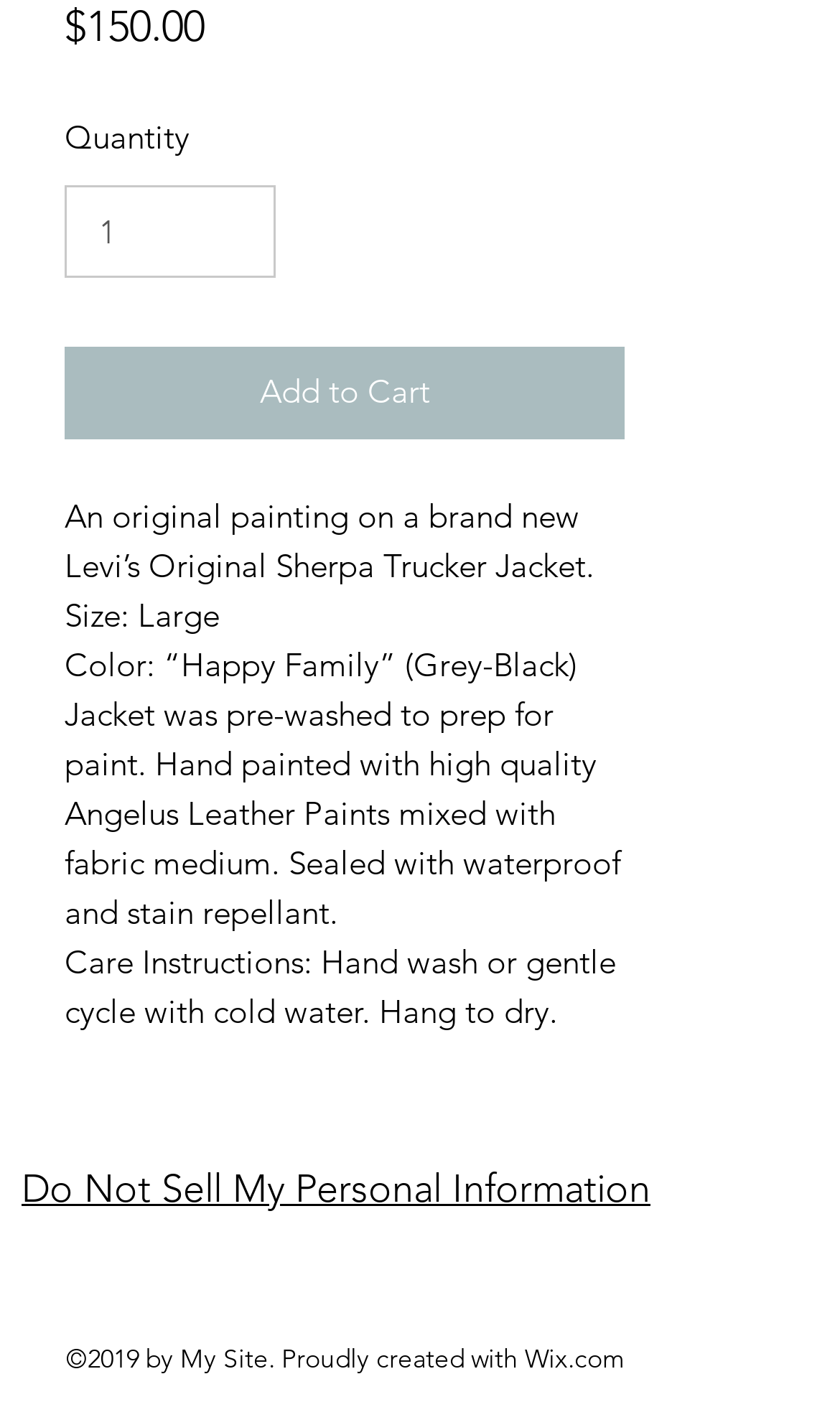Provide a one-word or one-phrase answer to the question:
What is the price of the jacket?

$150.00